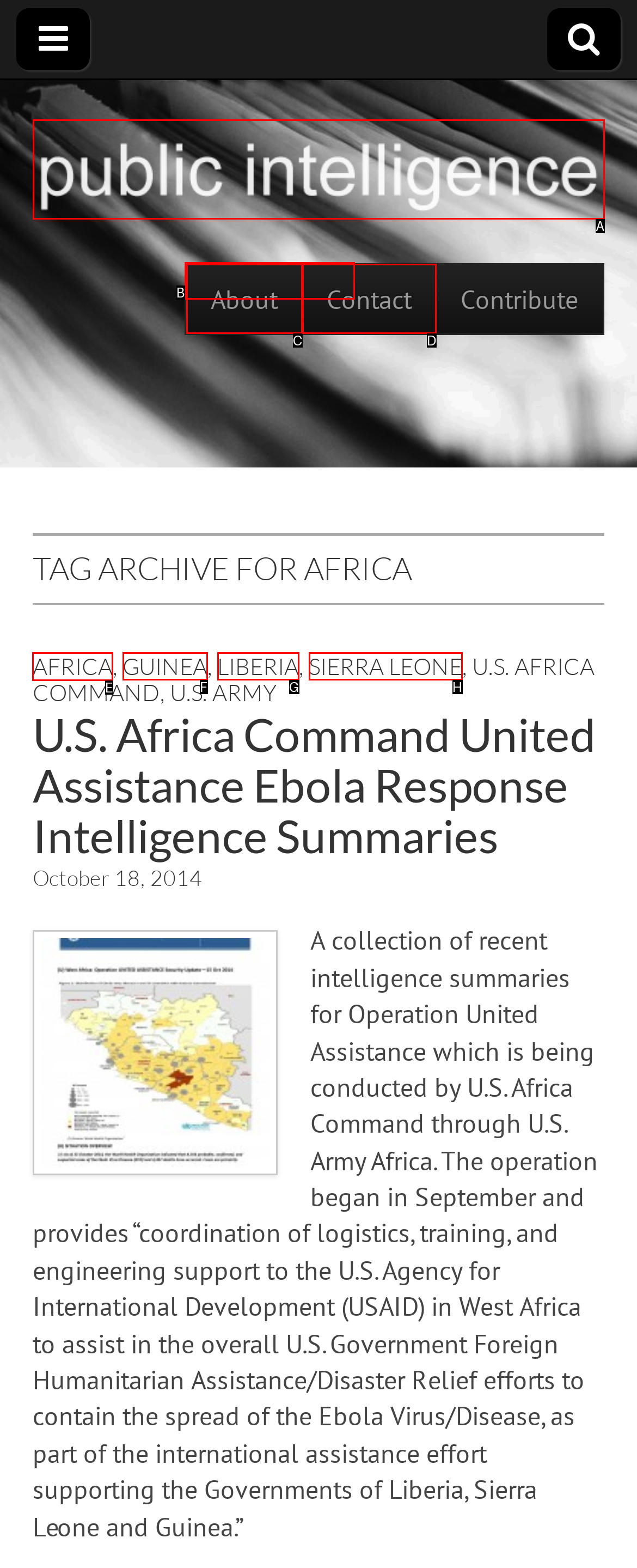Tell me which one HTML element I should click to complete the following task: Click the AFRICA link
Answer with the option's letter from the given choices directly.

E